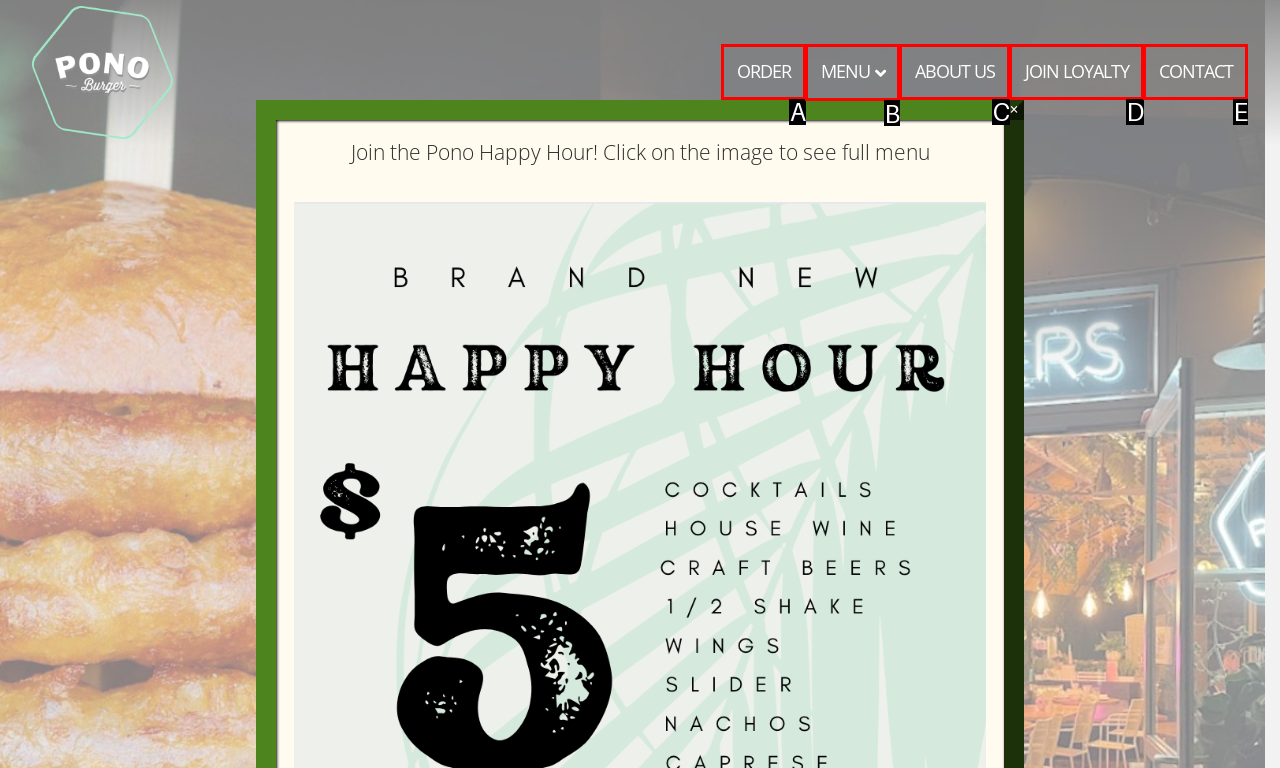Identify the option that corresponds to the description: Order. Provide only the letter of the option directly.

A